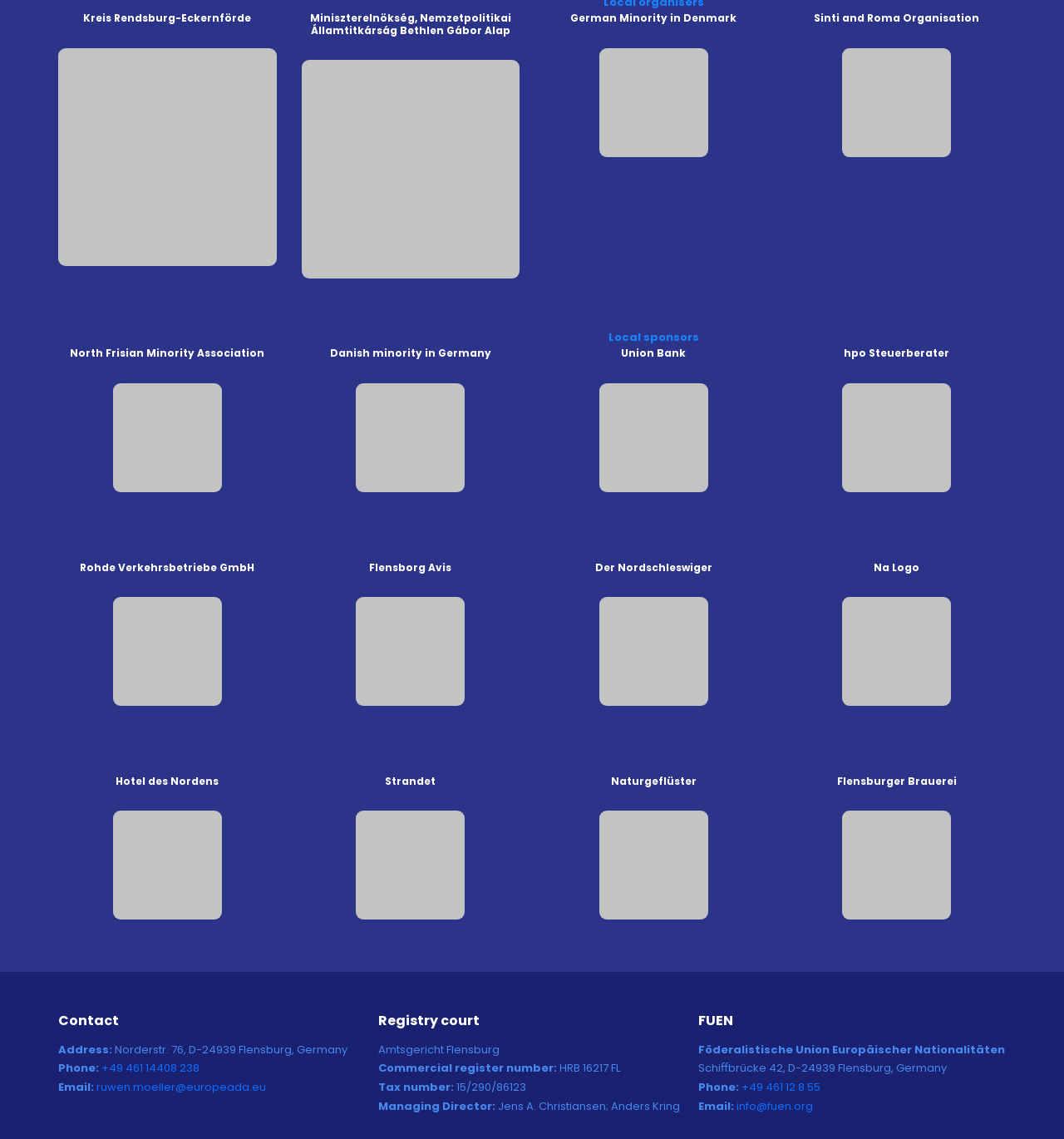How many minority associations are listed?
Look at the webpage screenshot and answer the question with a detailed explanation.

I counted the number of headings with minority associations, such as 'Kreis Rendsburg-Eckernförde', 'German Minority in Denmark', 'Sinti and Roma Organisation', and 'North Frisian Minority Association', and found 4 minority associations listed.